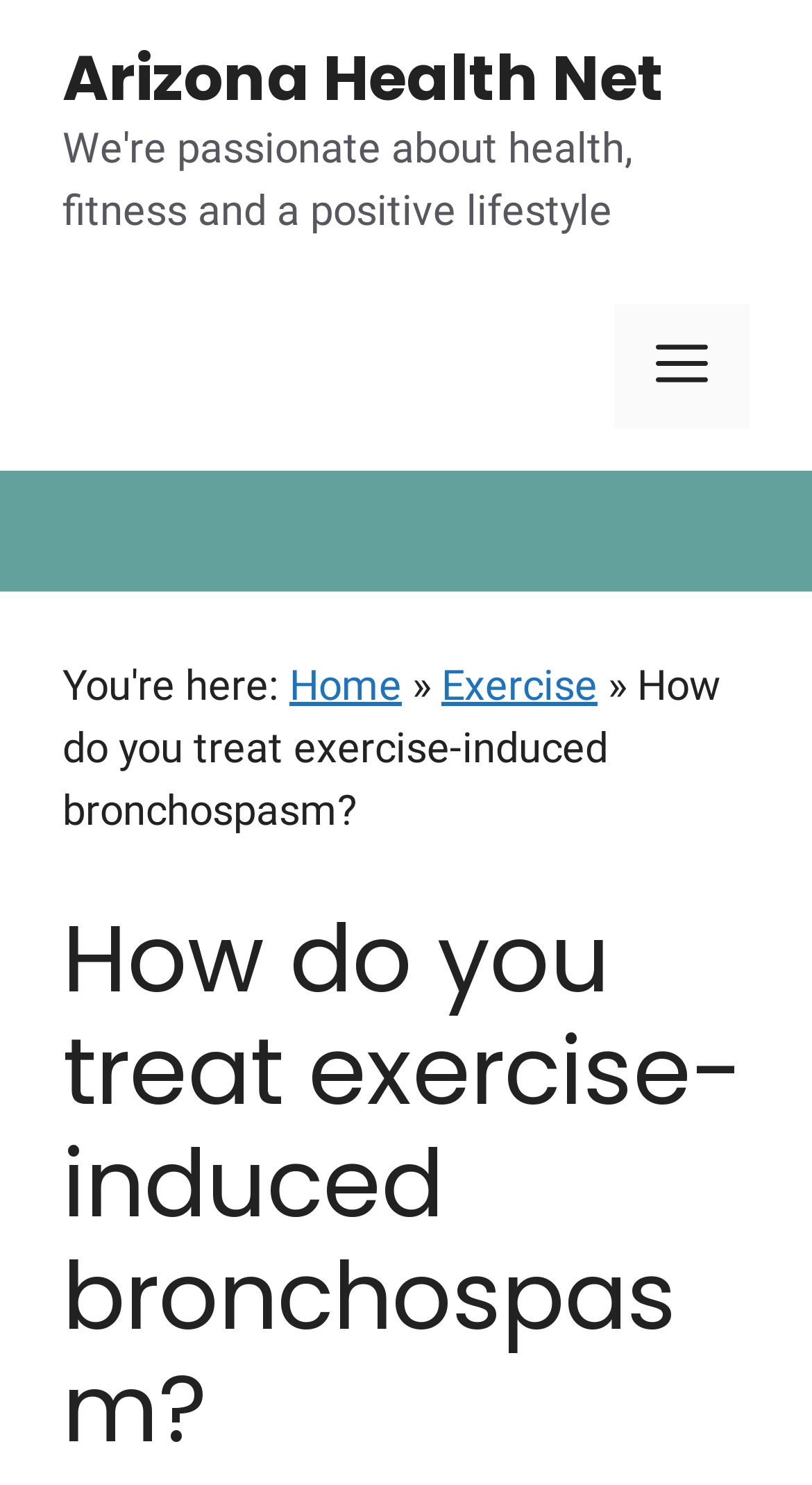Please locate and retrieve the main header text of the webpage.

How do you treat exercise-induced bronchospasm?